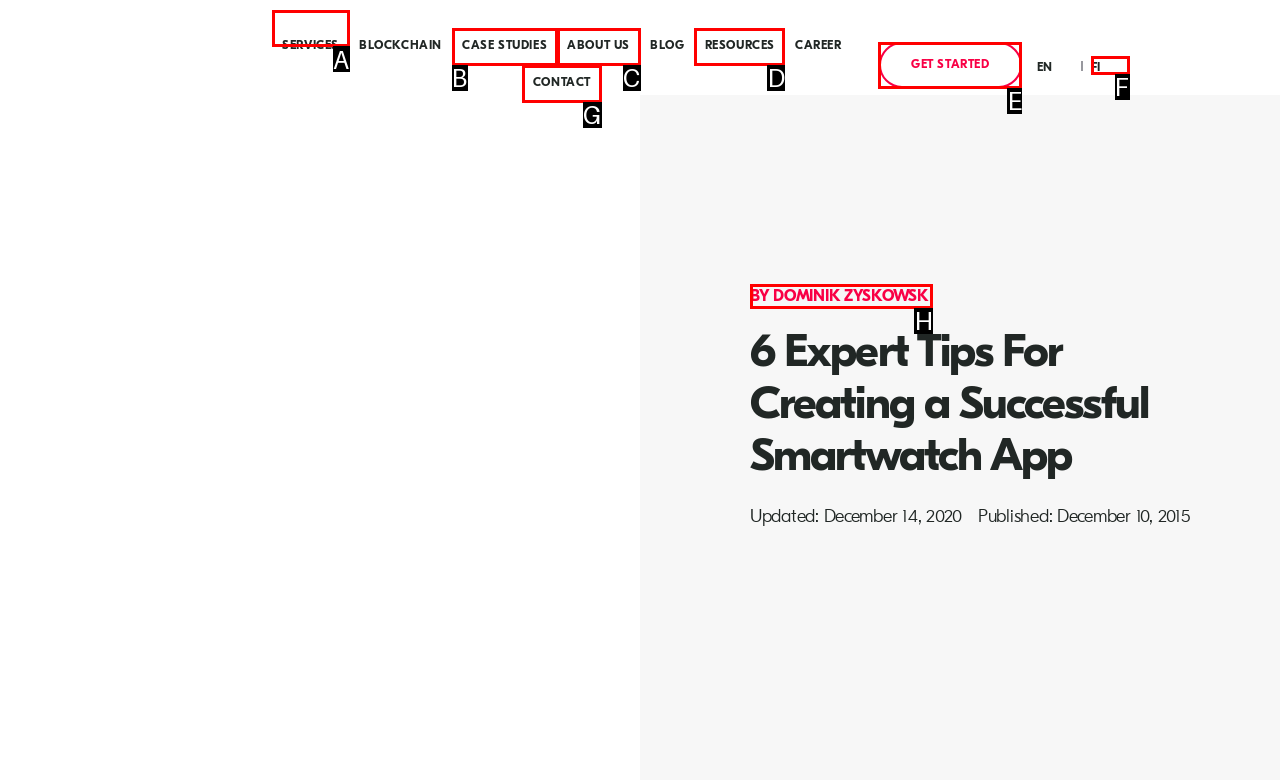To complete the task: Select the SERVICES link from the menu, which option should I click? Answer with the appropriate letter from the provided choices.

A